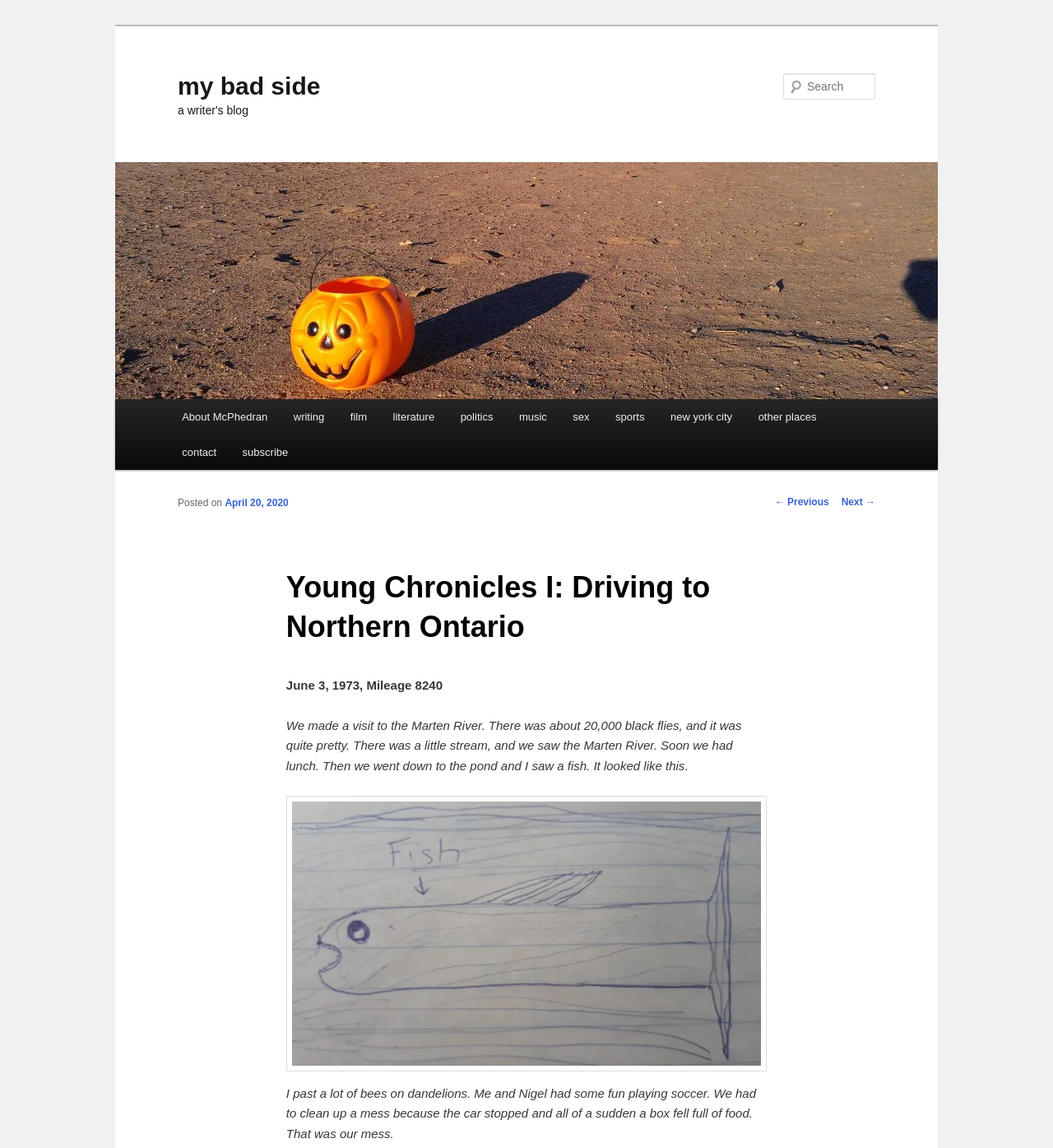Please give a concise answer to this question using a single word or phrase: 
What is the name of the writer's blog?

my bad side